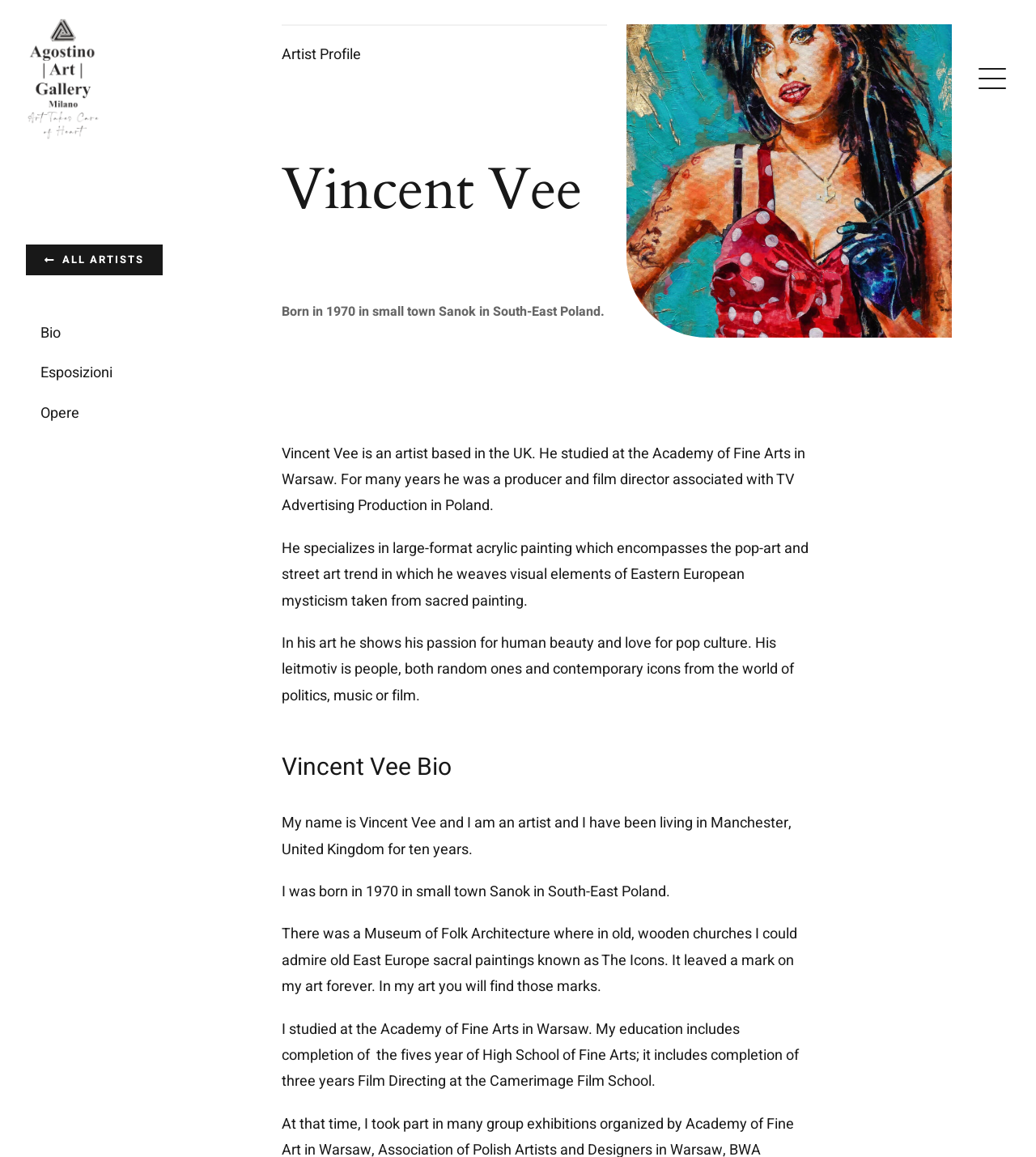What is the name of the art gallery?
Respond to the question with a single word or phrase according to the image.

Agostino Art Gallery